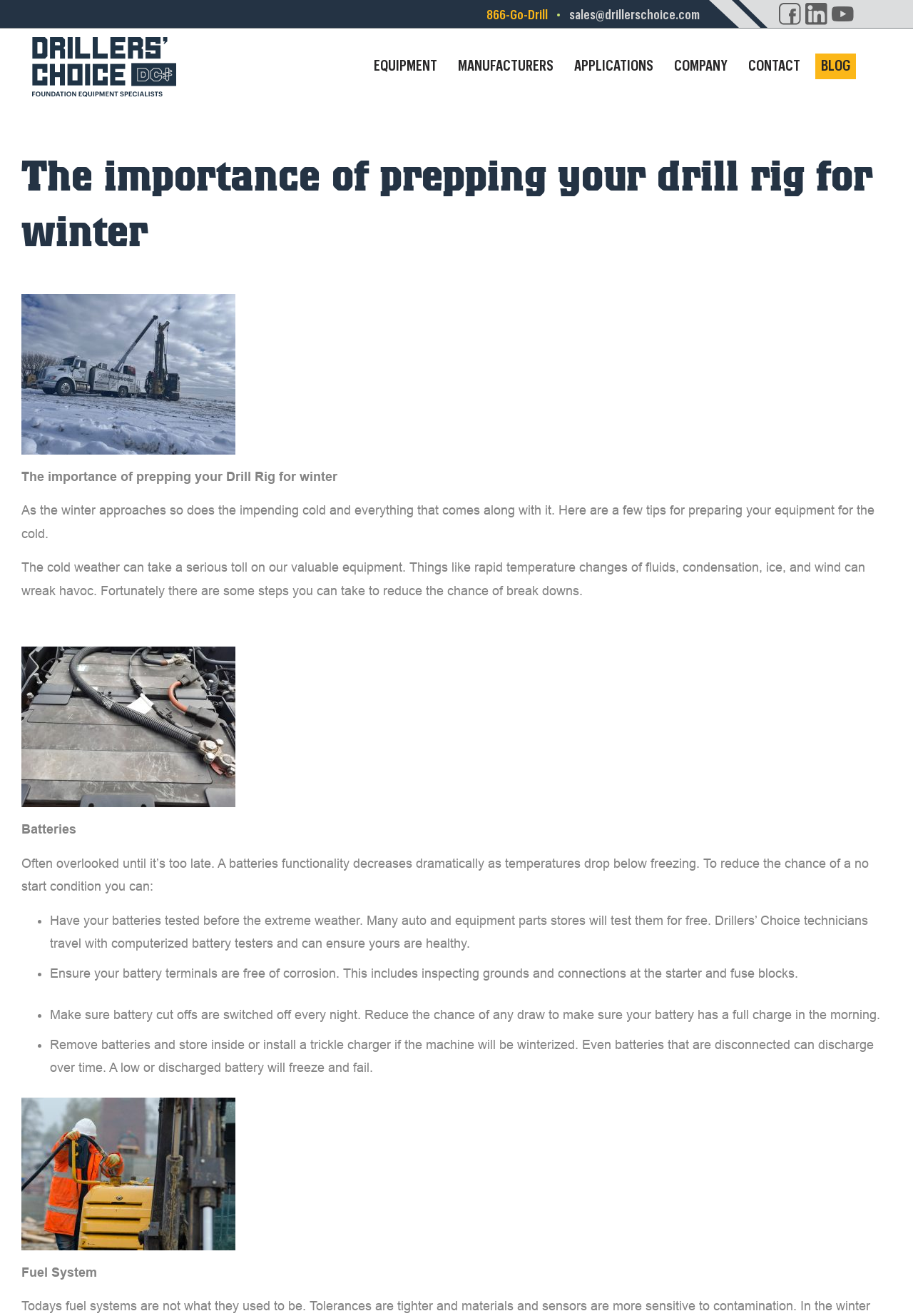How many links are there in the navigation menu?
Look at the screenshot and respond with one word or a short phrase.

6